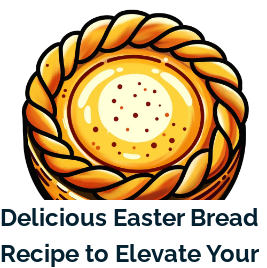Explain the image with as much detail as possible.

This vibrant image features a beautifully illustrated Easter bread, showcasing a golden, braided design that captures the essence of festive baking. The bread is adorned with a glossy finish and a sprinkle of colorful specks, suggesting a delightful flavor and inviting presentation. Below the image, the caption reads, "Delicious Easter Bread Recipe to Elevate Your Home Celebrations," highlighting the recipe's potential to enhance holiday gatherings. This combination of visual appeal and enticing text emphasizes the joy of sharing homemade treats during the Easter season.